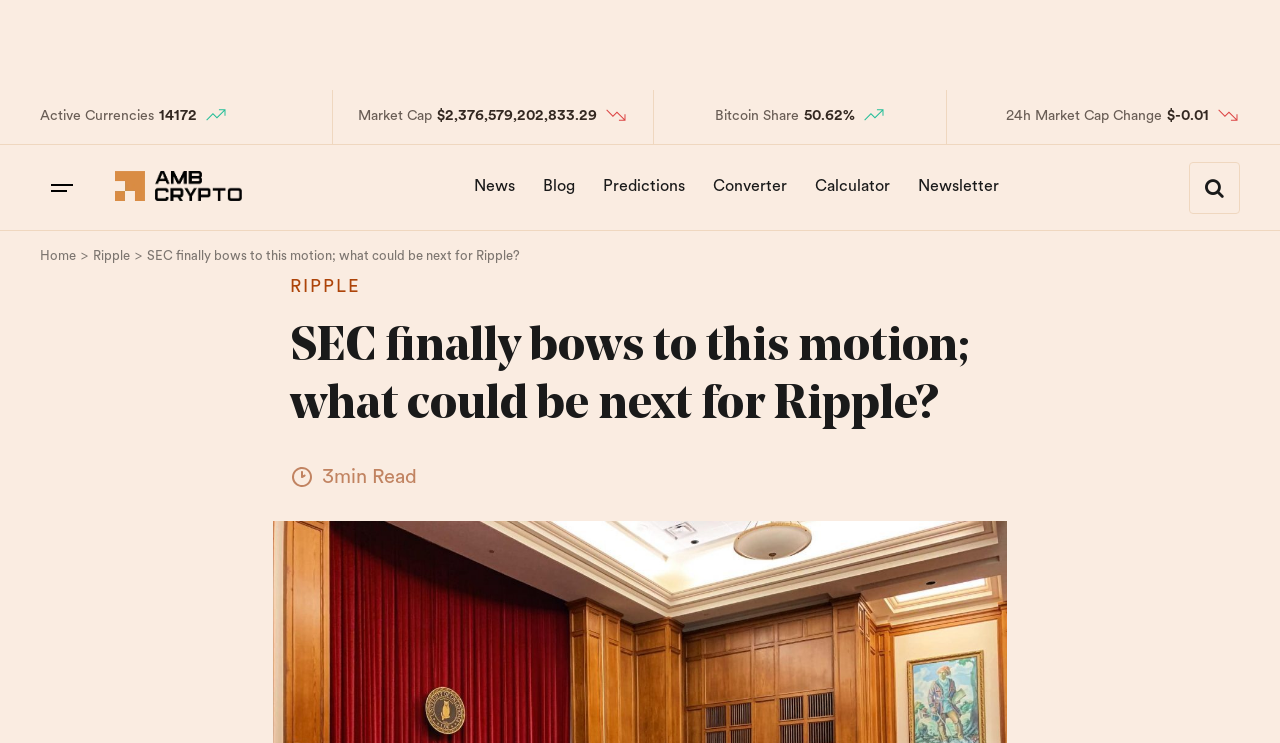Identify the bounding box coordinates of the area you need to click to perform the following instruction: "Read the article about Ripple".

[0.227, 0.429, 0.773, 0.585]